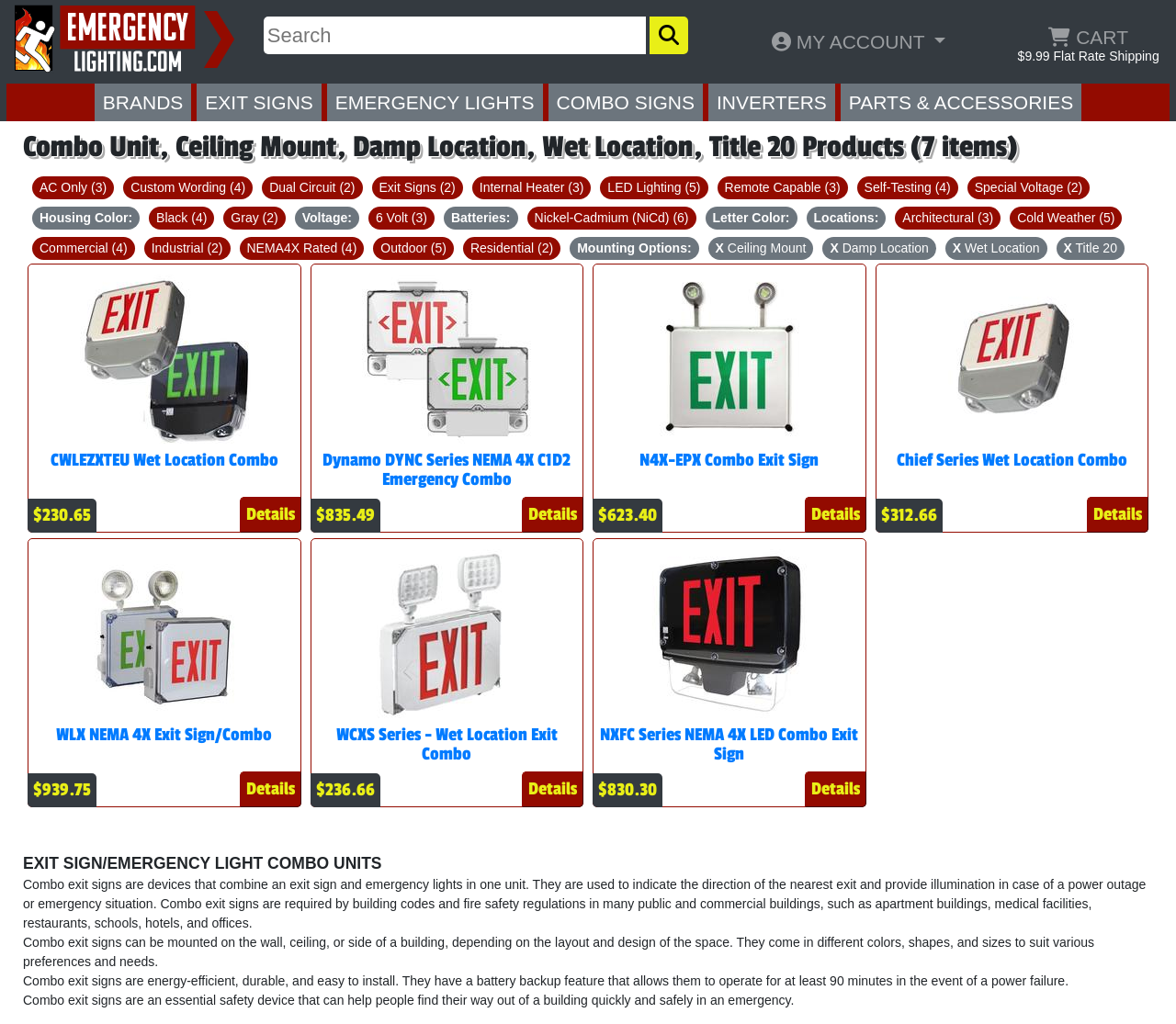Predict the bounding box coordinates of the area that should be clicked to accomplish the following instruction: "View details of CWLEZXTEU Wet Location Combo". The bounding box coordinates should consist of four float numbers between 0 and 1, i.e., [left, top, right, bottom].

[0.204, 0.485, 0.256, 0.52]